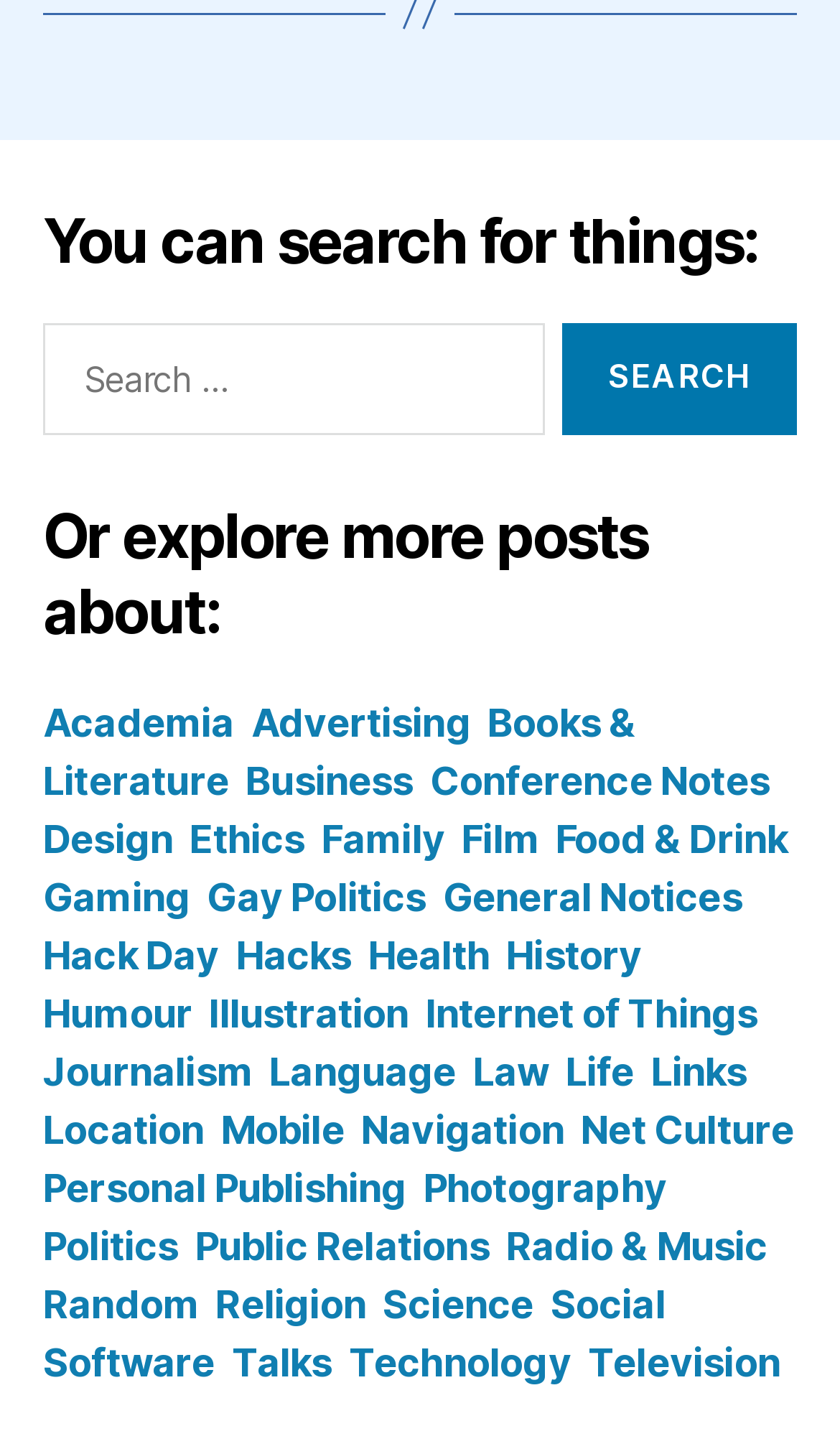Please specify the bounding box coordinates of the clickable region to carry out the following instruction: "Search for something". The coordinates should be four float numbers between 0 and 1, in the format [left, top, right, bottom].

[0.051, 0.222, 0.648, 0.299]